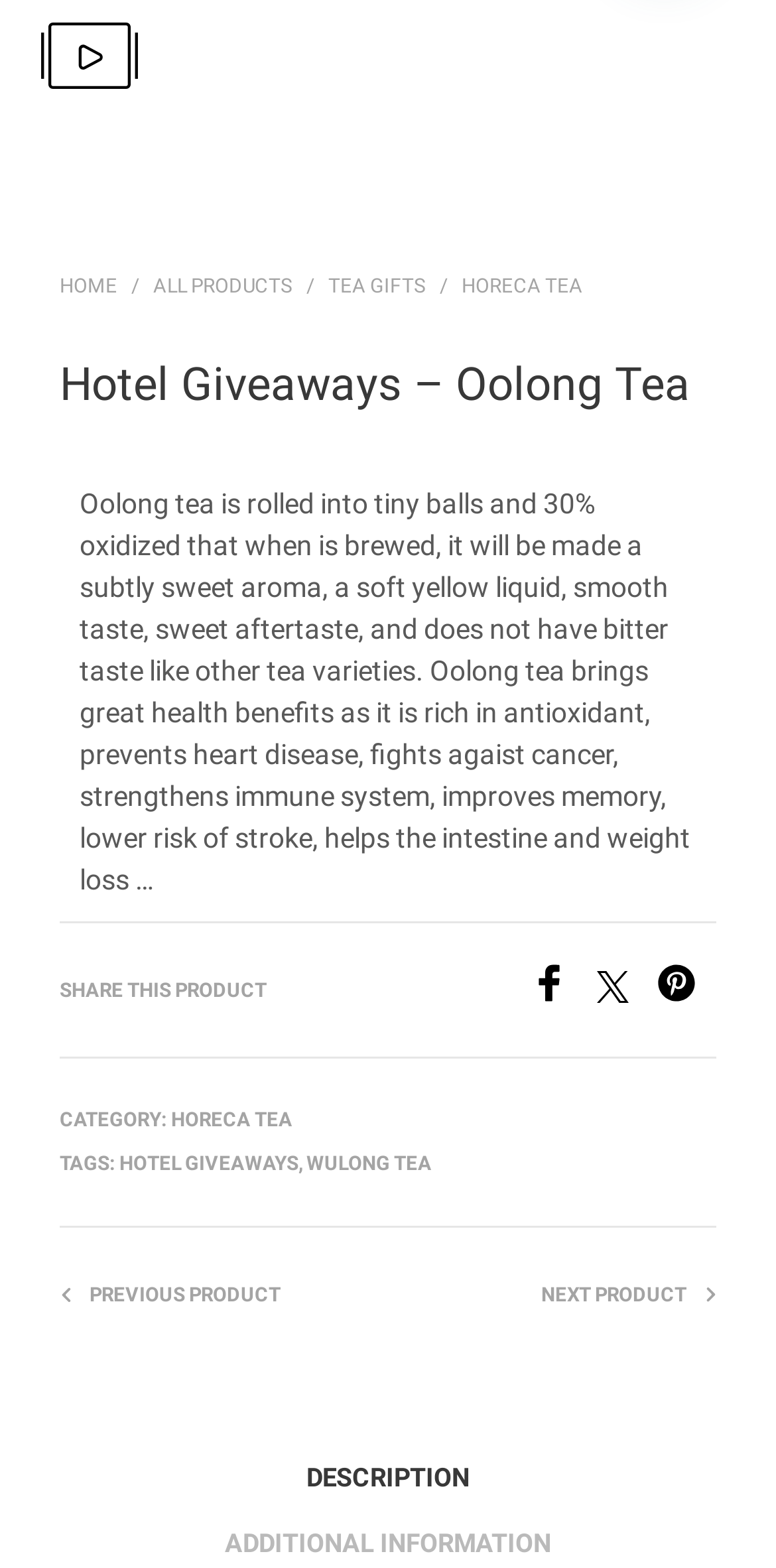Please provide a one-word or phrase answer to the question: 
What is the previous product link?

PREVIOUS PRODUCT